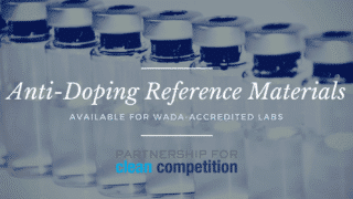What organization sets standards for laboratories?
By examining the image, provide a one-word or phrase answer.

WADA